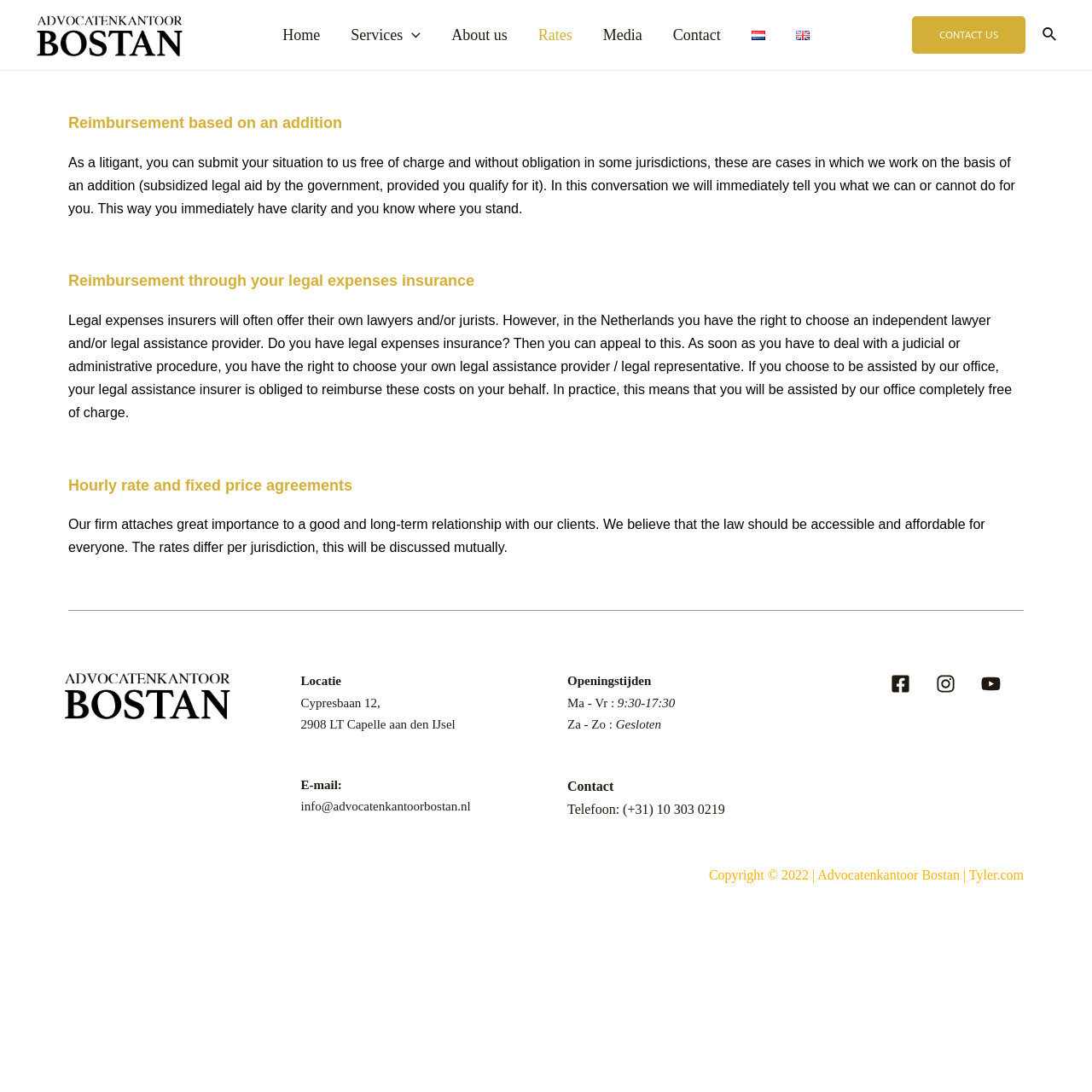Locate the bounding box coordinates of the segment that needs to be clicked to meet this instruction: "Click on the 'CONTACT US' link".

[0.835, 0.015, 0.939, 0.049]